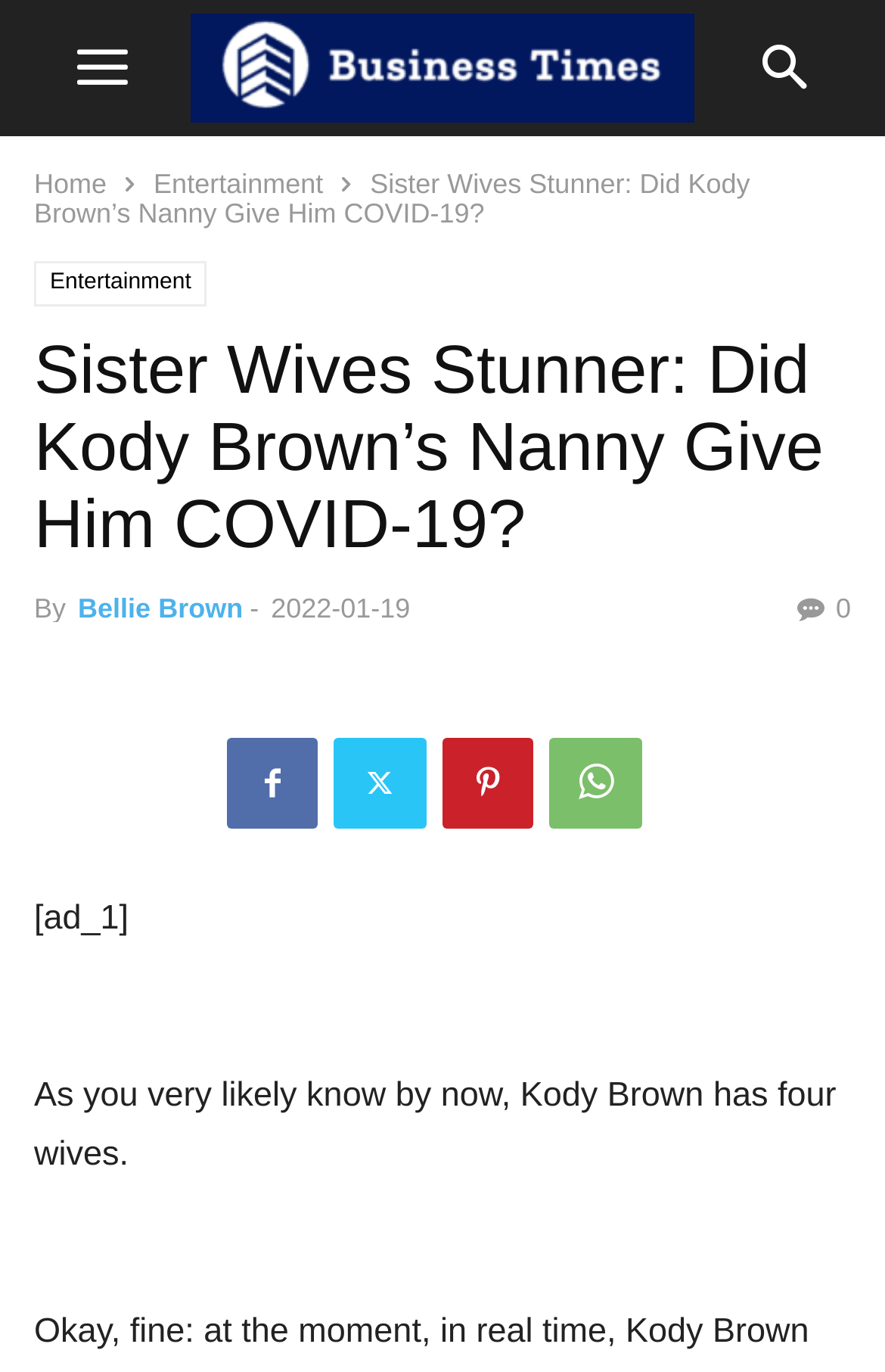Determine the bounding box coordinates of the area to click in order to meet this instruction: "read article by Bellie Brown".

[0.088, 0.432, 0.274, 0.455]